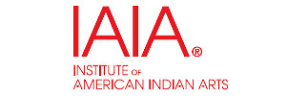What is the primary focus of the institution?
Could you answer the question in a detailed manner, providing as much information as possible?

The caption states that the institution is renowned for its dedication to supporting Indigenous arts education, which implies that the primary focus of the institution is on promoting and celebrating Indigenous arts education.